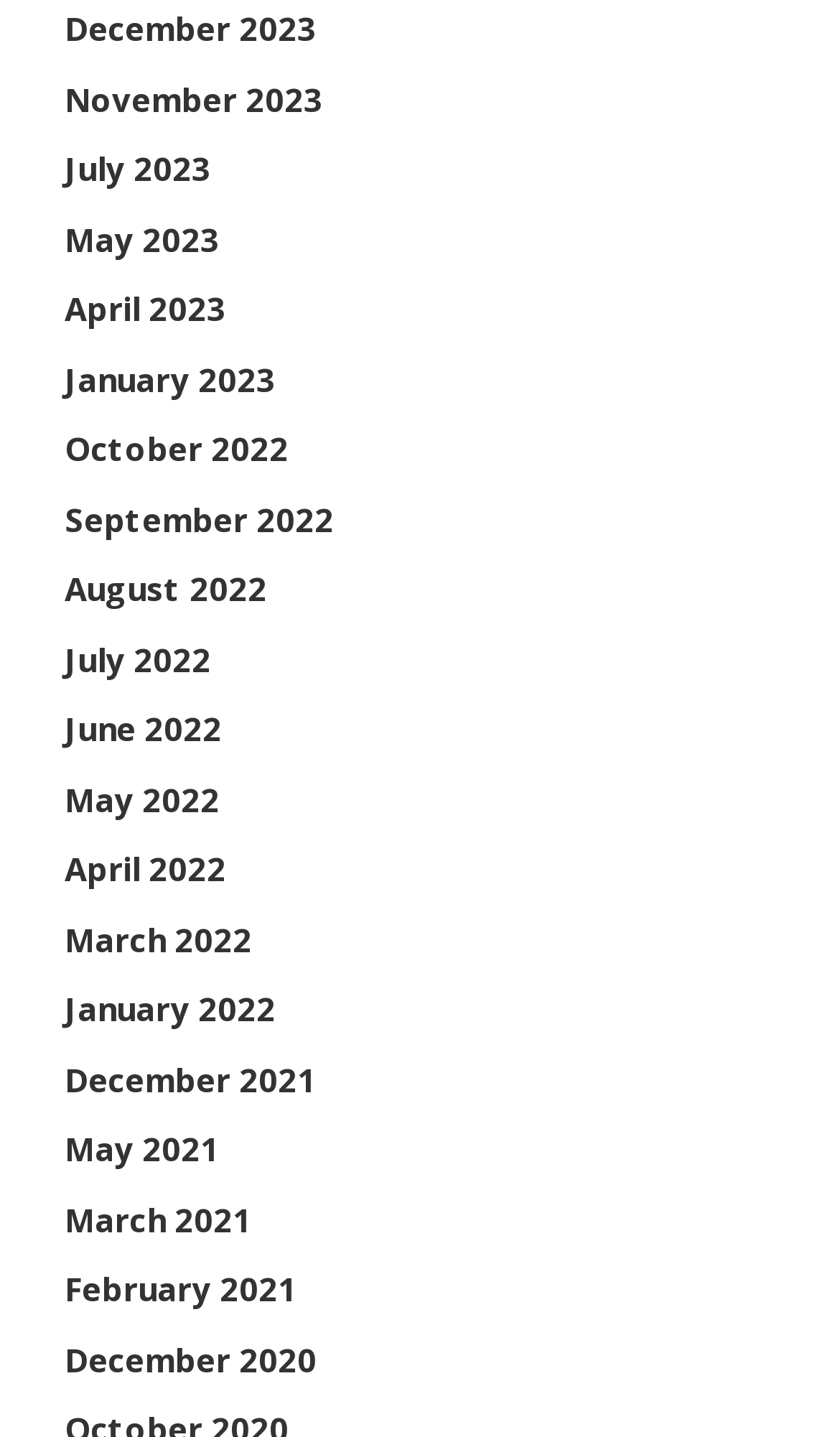Find the bounding box coordinates for the area that should be clicked to accomplish the instruction: "check December 2020".

[0.077, 0.931, 0.377, 0.961]